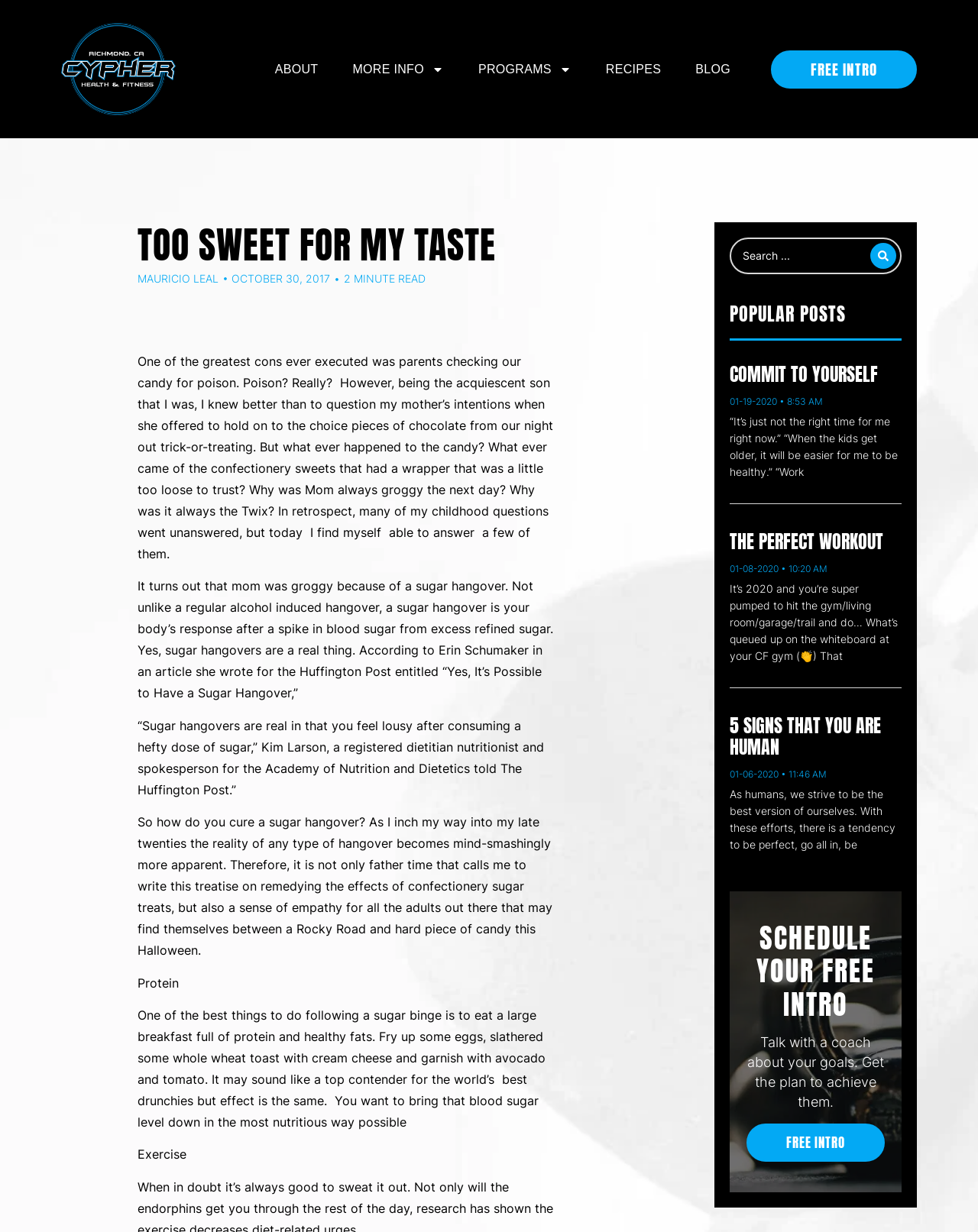Please answer the following question using a single word or phrase: 
What is the name of the section that lists popular posts?

POPULAR POSTS